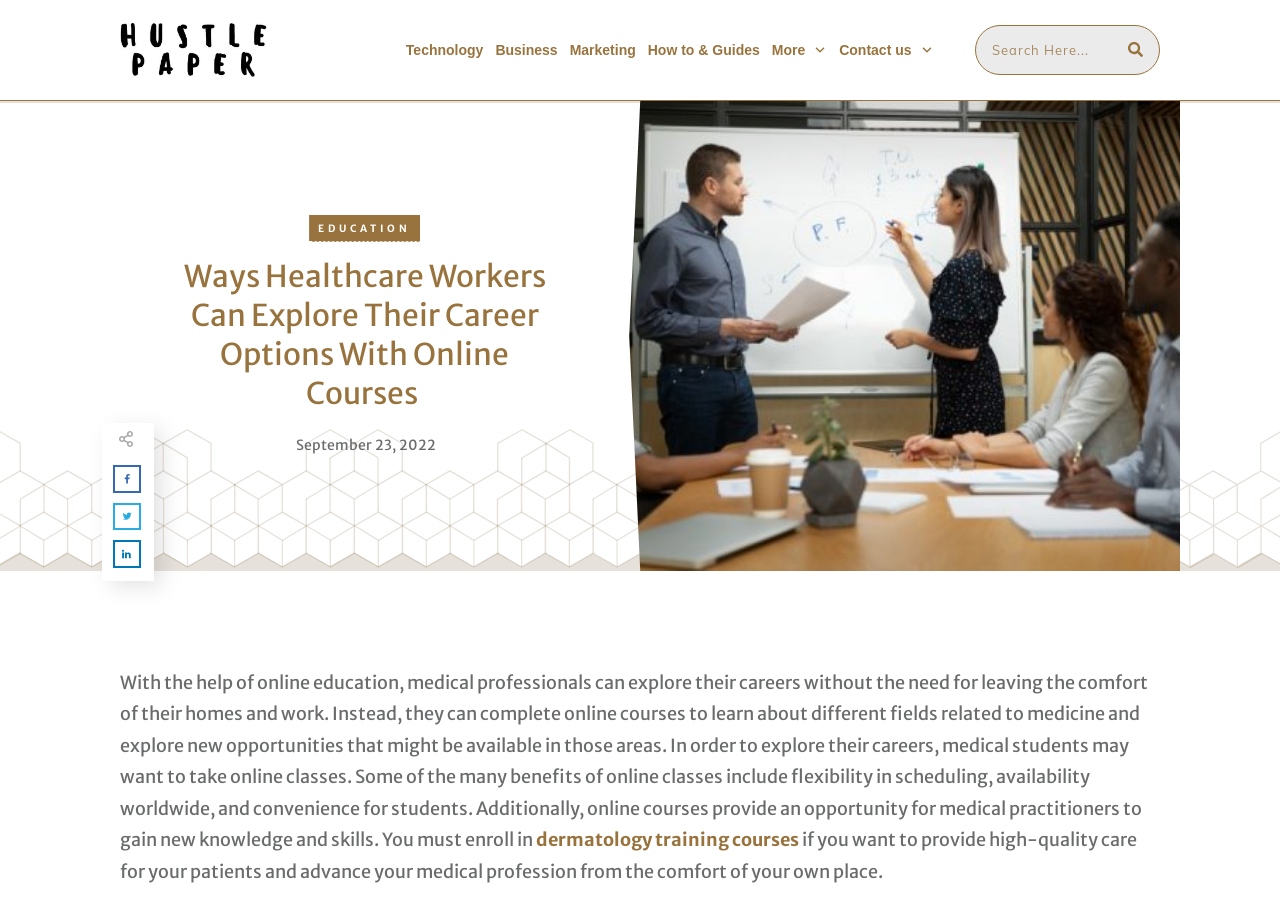Using the information shown in the image, answer the question with as much detail as possible: What is the goal of taking online courses for medical professionals?

According to the webpage, the goal of taking online courses for medical professionals is to advance their medical profession and provide high-quality care for their patients.